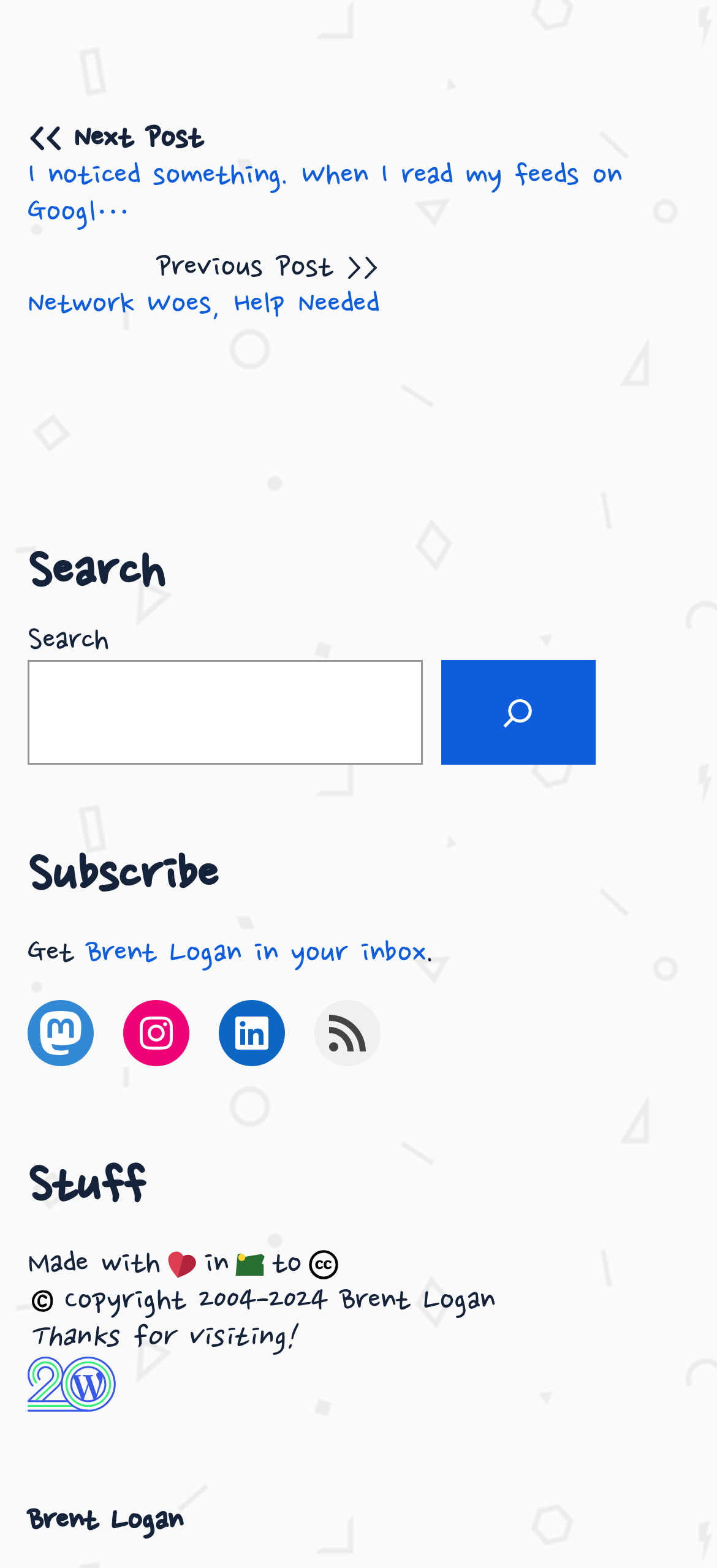Show the bounding box coordinates of the region that should be clicked to follow the instruction: "Subscribe to Brent Logan's newsletter."

[0.121, 0.597, 0.595, 0.62]